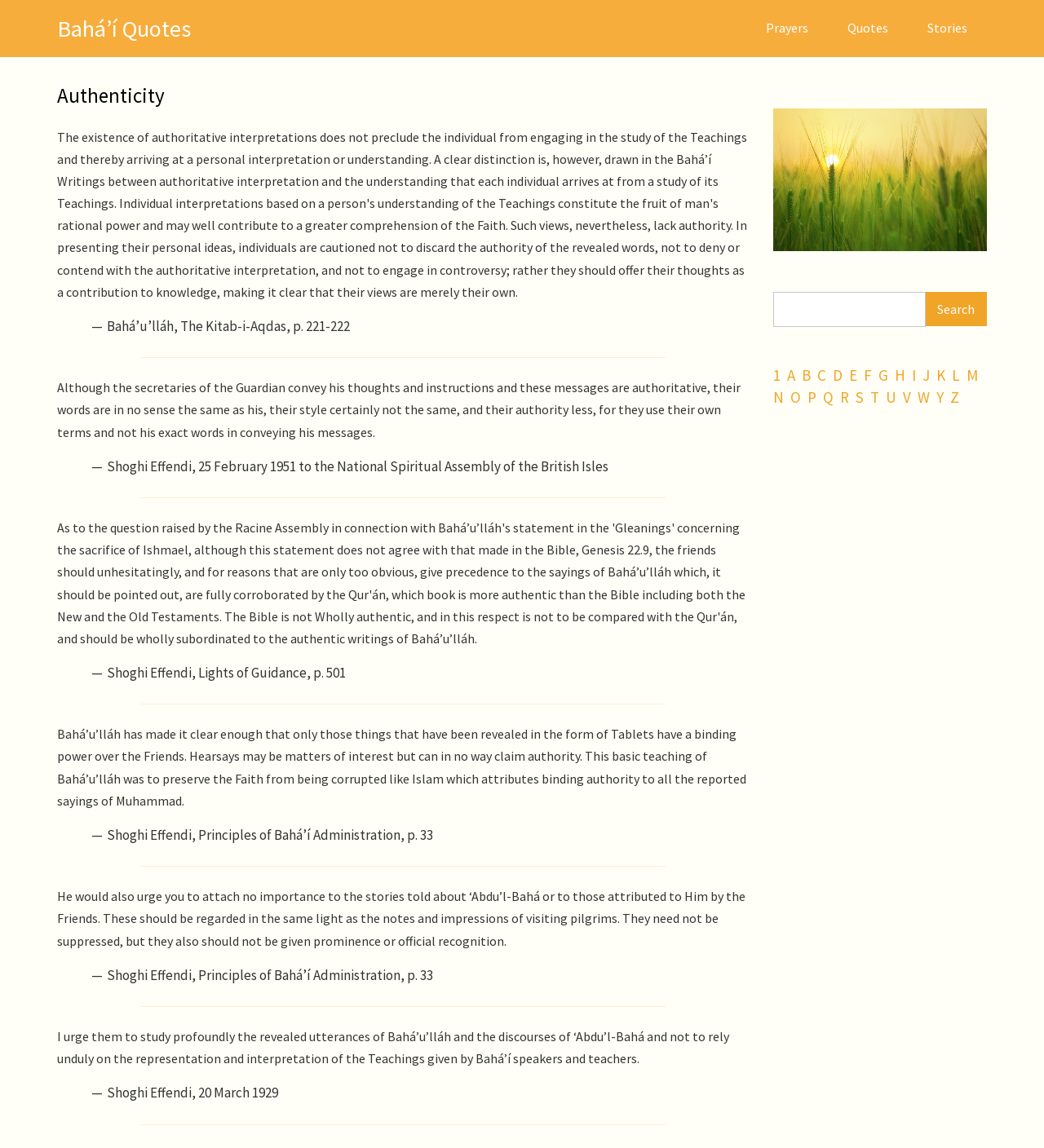Find the bounding box coordinates of the element's region that should be clicked in order to follow the given instruction: "Search for Bahá’í quotes". The coordinates should consist of four float numbers between 0 and 1, i.e., [left, top, right, bottom].

[0.74, 0.254, 0.945, 0.284]